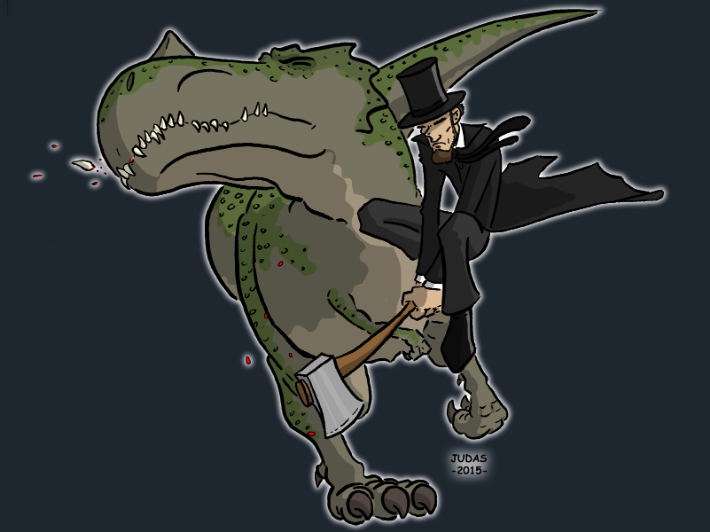What is the background of the image?
Answer the question with as much detail as you can, using the image as a reference.

The background of the image is dark, which enhances the vibrant colors of the characters, emphasizing the playful and creative nature of this artwork.